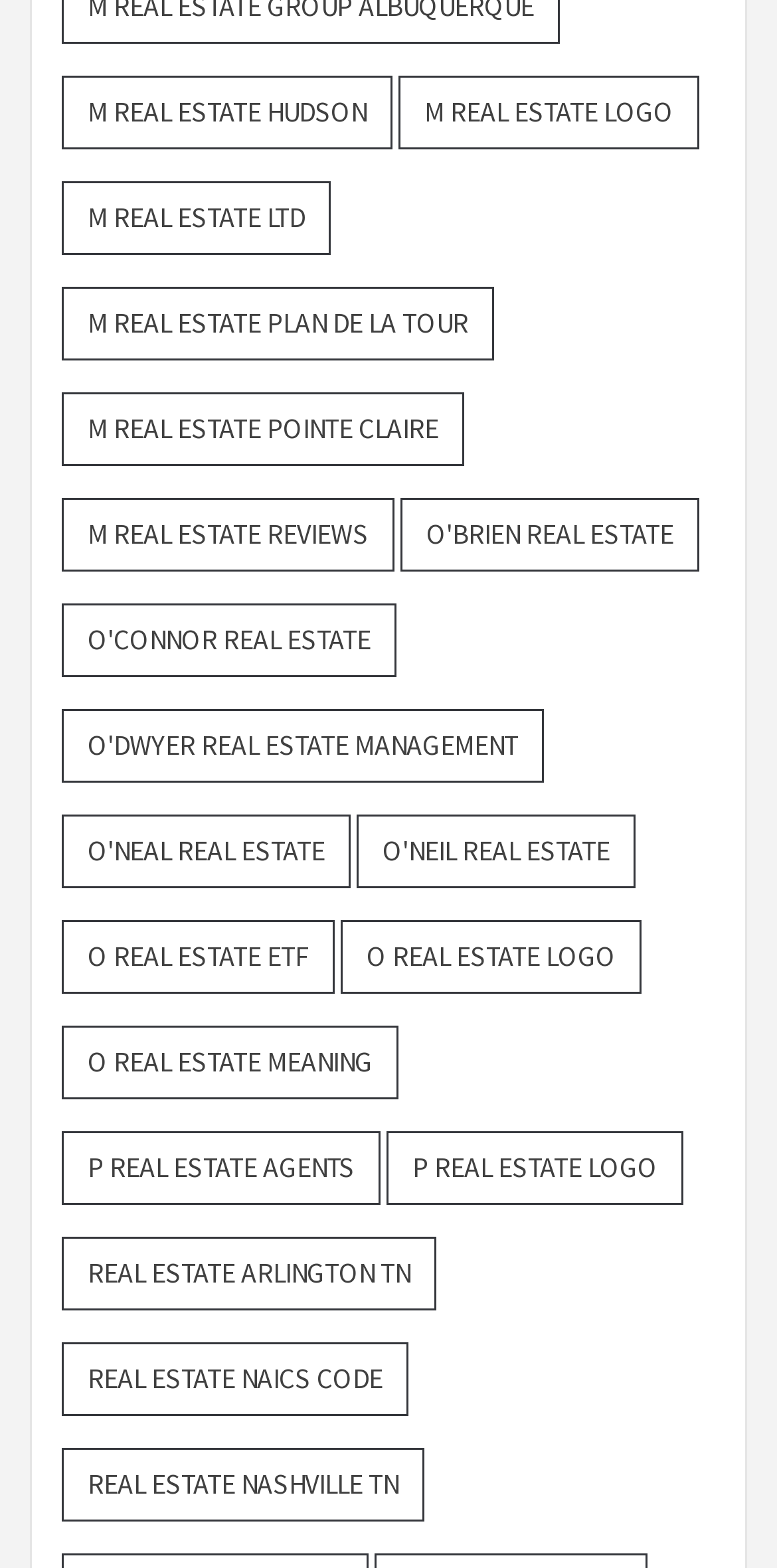Please determine the bounding box coordinates for the UI element described here. Use the format (top-left x, top-left y, bottom-right x, bottom-right y) with values bounded between 0 and 1: O Real Estate Meaning

[0.079, 0.654, 0.513, 0.701]